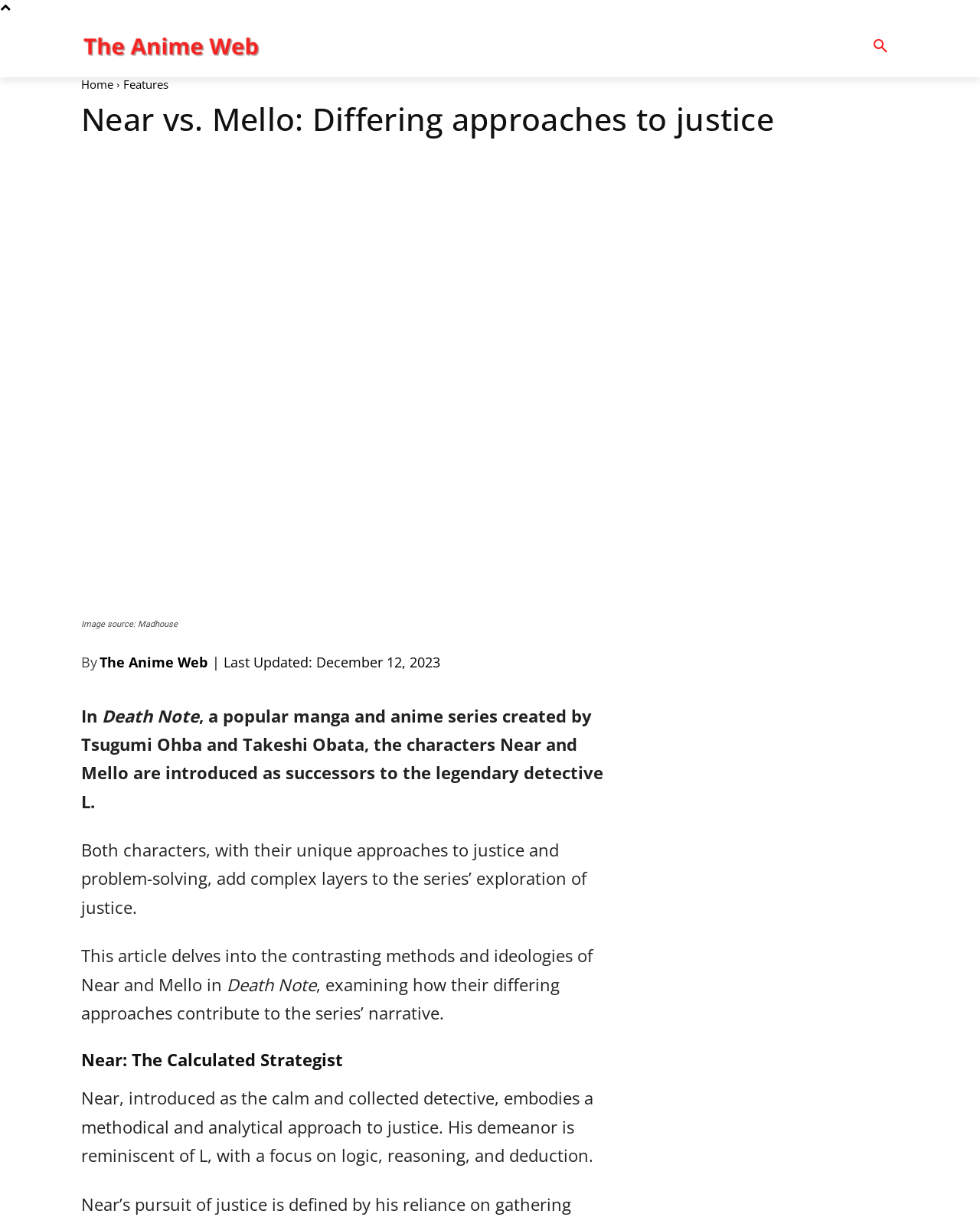Find the bounding box coordinates for the area you need to click to carry out the instruction: "Search for something". The coordinates should be four float numbers between 0 and 1, indicated as [left, top, right, bottom].

None